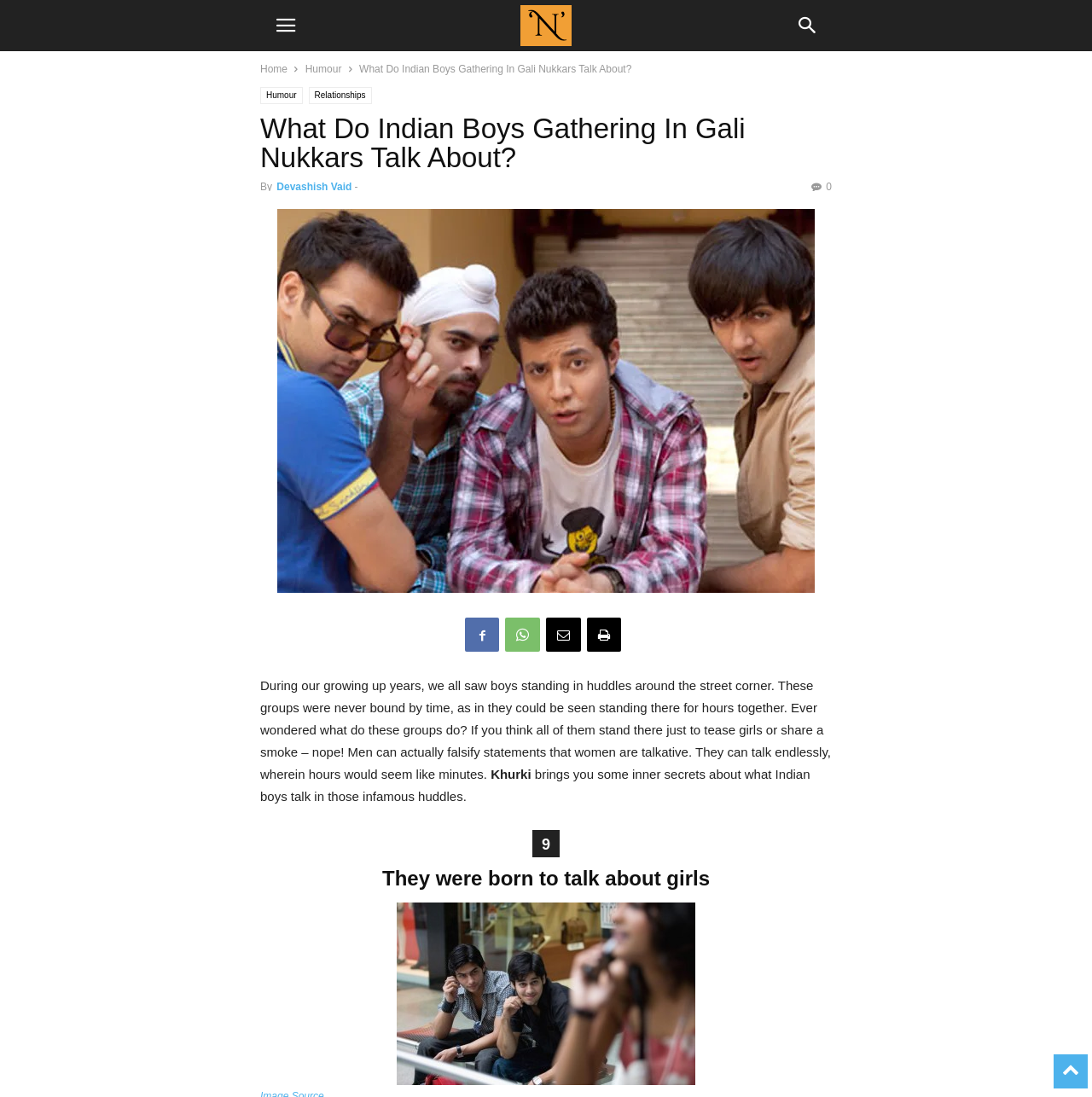Give a detailed overview of the webpage's appearance and contents.

The webpage appears to be an article or blog post discussing what Indian boys talk about when they gather in groups at street corners. The title of the article is "What Do Indian Boys Gathering In Gali Nukkars Talk About?" and is prominently displayed at the top of the page.

At the top-right corner, there are three buttons: a "to-top" link, a "mobile-toggle" button, and a "search" button. Below these buttons, there is a navigation menu with links to "Home" and "Humour".

The main content of the article is divided into sections, with headings and paragraphs of text. The first section has a heading that matches the title of the article, followed by a paragraph of text that sets the context for the article. The text describes how boys often gather in groups at street corners and wonders what they talk about.

Below this section, there is an image with a caption "Fukrey", which appears to be a reference to a movie or TV show. The image is positioned to the left of the text, taking up about half of the width of the page.

The article then continues with more sections, each with a heading and a paragraph of text. The headings include "9 They were born to talk about girls", and the text discusses what Indian boys talk about when they gather in groups. There are also several social media links and a "Khurki" logo, which appears to be the brand or publication behind the article.

Throughout the article, there are several images and icons, including a figure with a heading "9 They were born to talk about girls", which takes up about half of the width of the page. The images and icons are positioned to the left or right of the text, and are used to break up the content and make it more visually appealing.